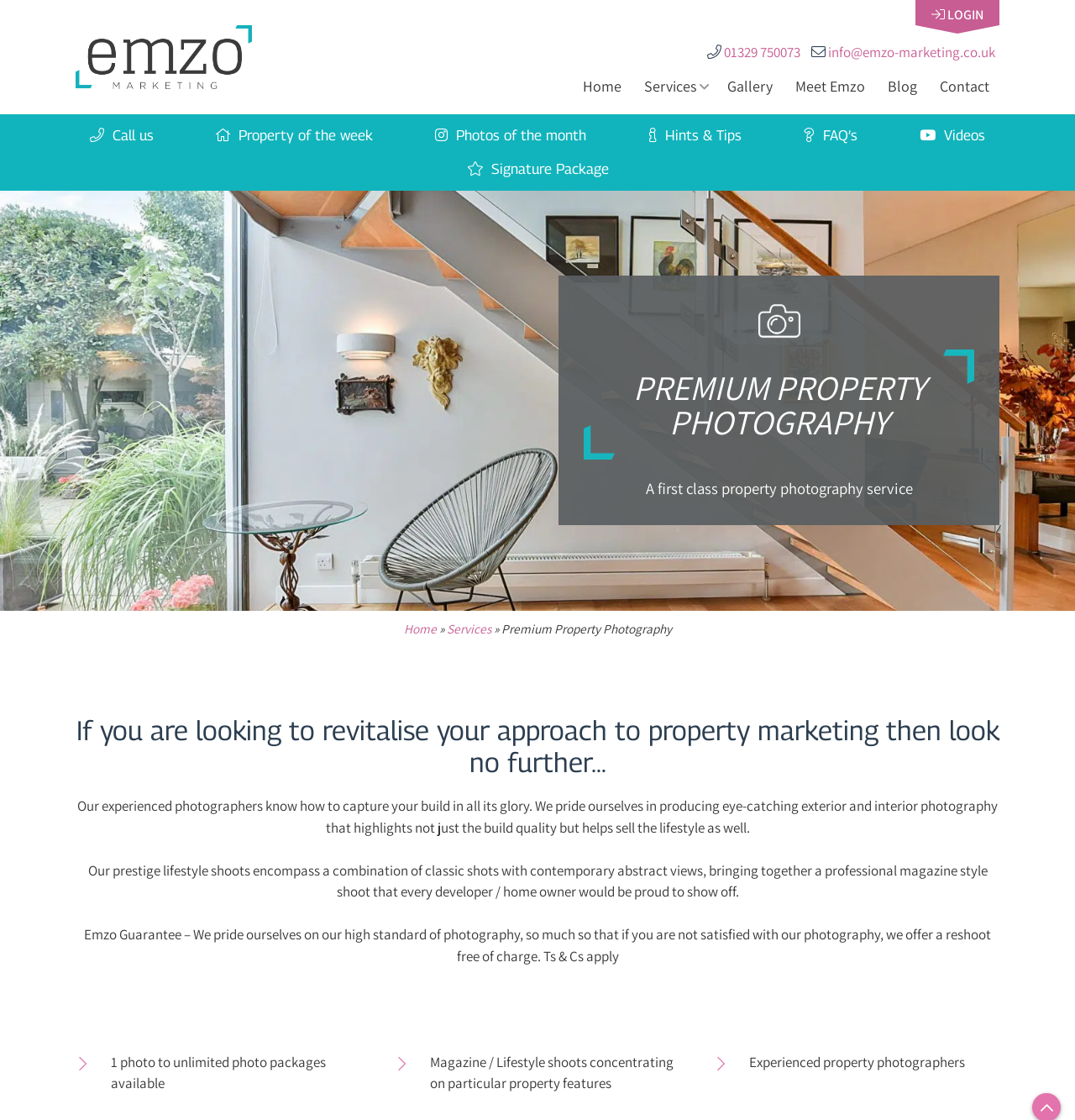Refer to the image and answer the question with as much detail as possible: What is the purpose of the photography service?

I inferred the purpose of the photography service by reading the text on the webpage, which states that the photographers 'know how to capture your build in all its glory' and that they 'pride themselves in producing eye-catching exterior and interior photography that highlights not just the build quality but helps sell the lifestyle as well'.